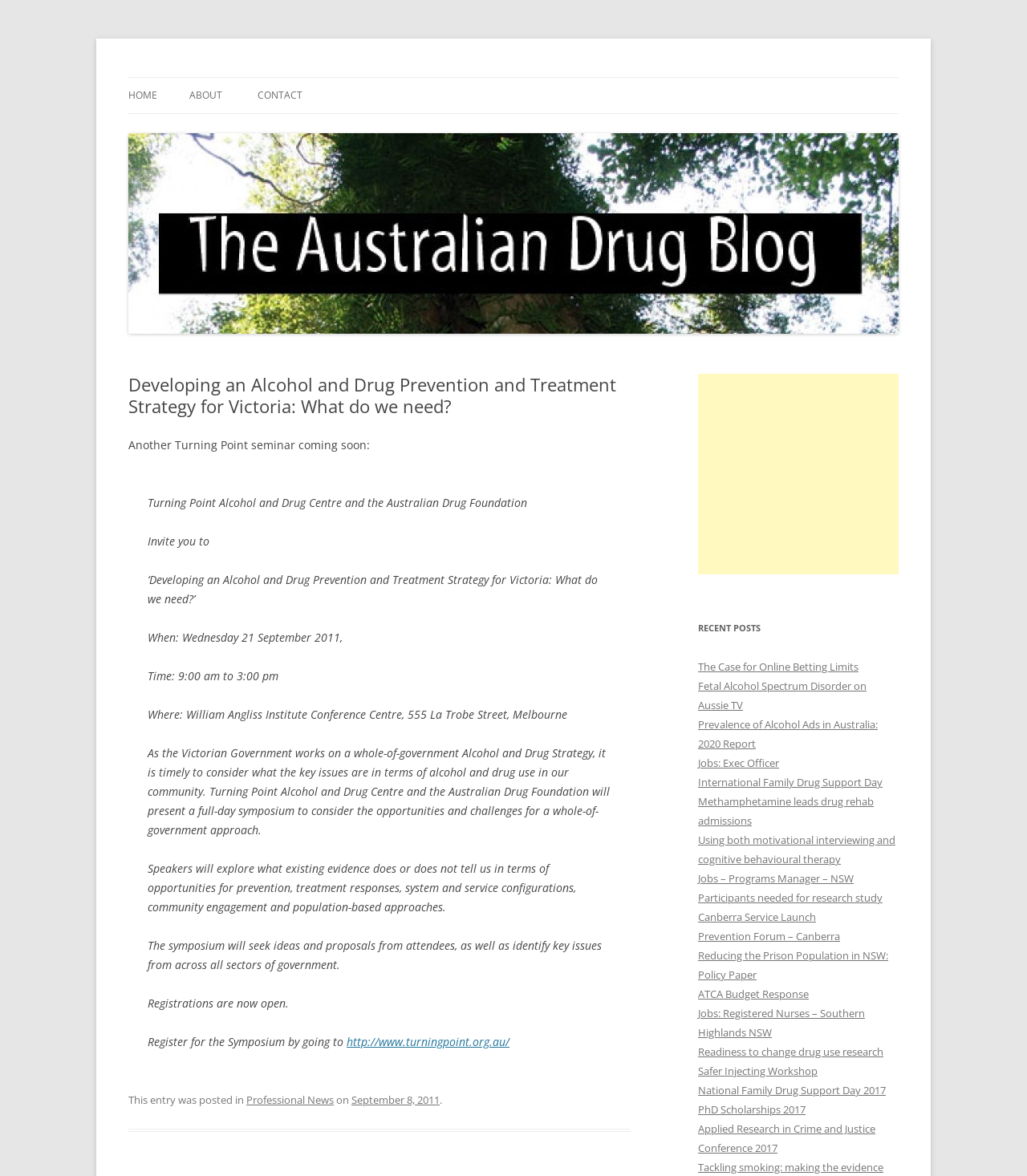Please identify the bounding box coordinates of the element's region that I should click in order to complete the following instruction: "Register for the Symposium by clicking the link". The bounding box coordinates consist of four float numbers between 0 and 1, i.e., [left, top, right, bottom].

[0.338, 0.879, 0.496, 0.892]